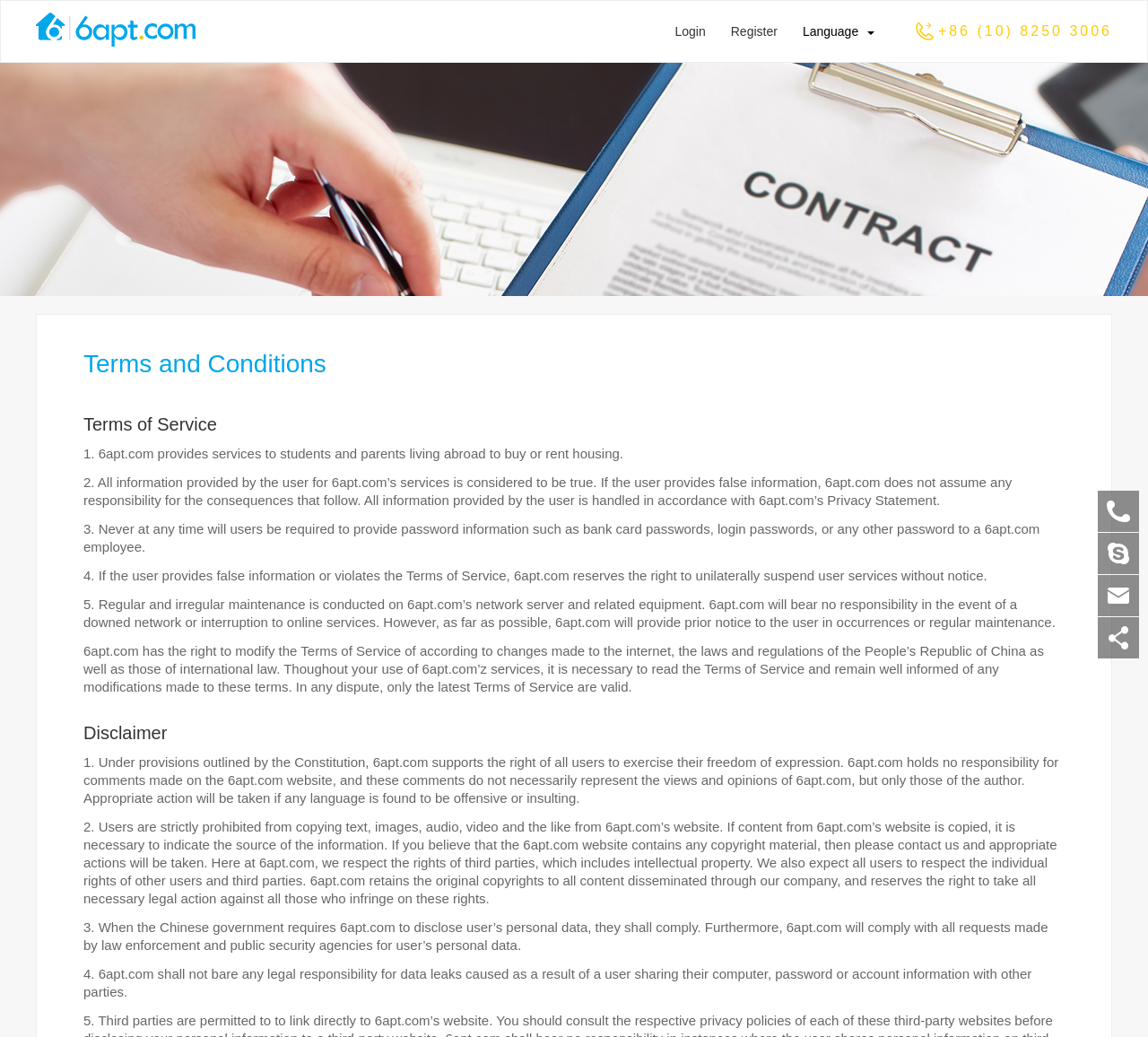Utilize the details in the image to give a detailed response to the question: What is the purpose of 6apt.com?

I found the purpose of 6apt.com by reading the first term of service, which states that 6apt.com provides services to students and parents living abroad to buy or rent housing.